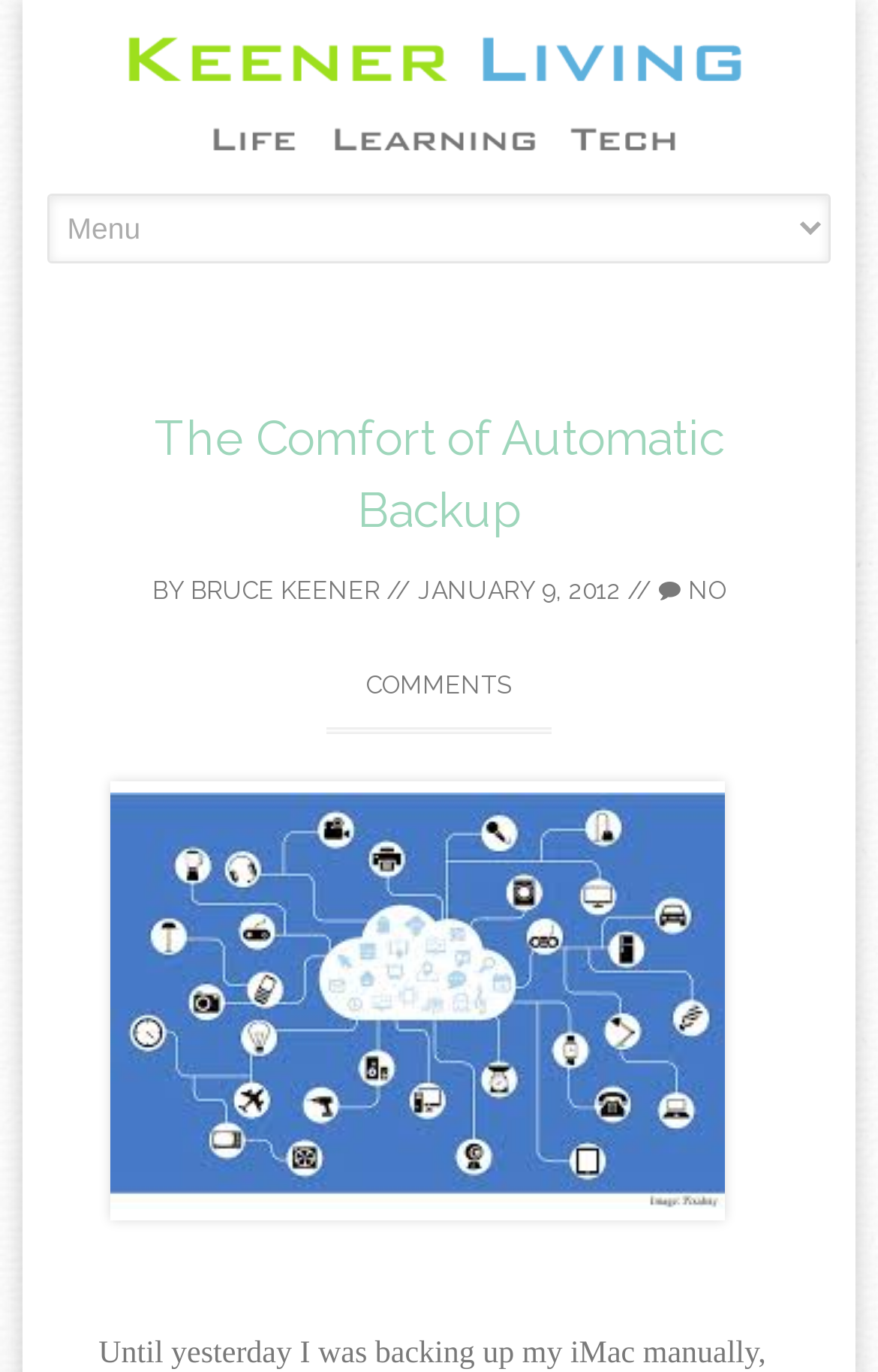Answer the question with a brief word or phrase:
What is the text of the main heading?

The Comfort of Automatic Backup